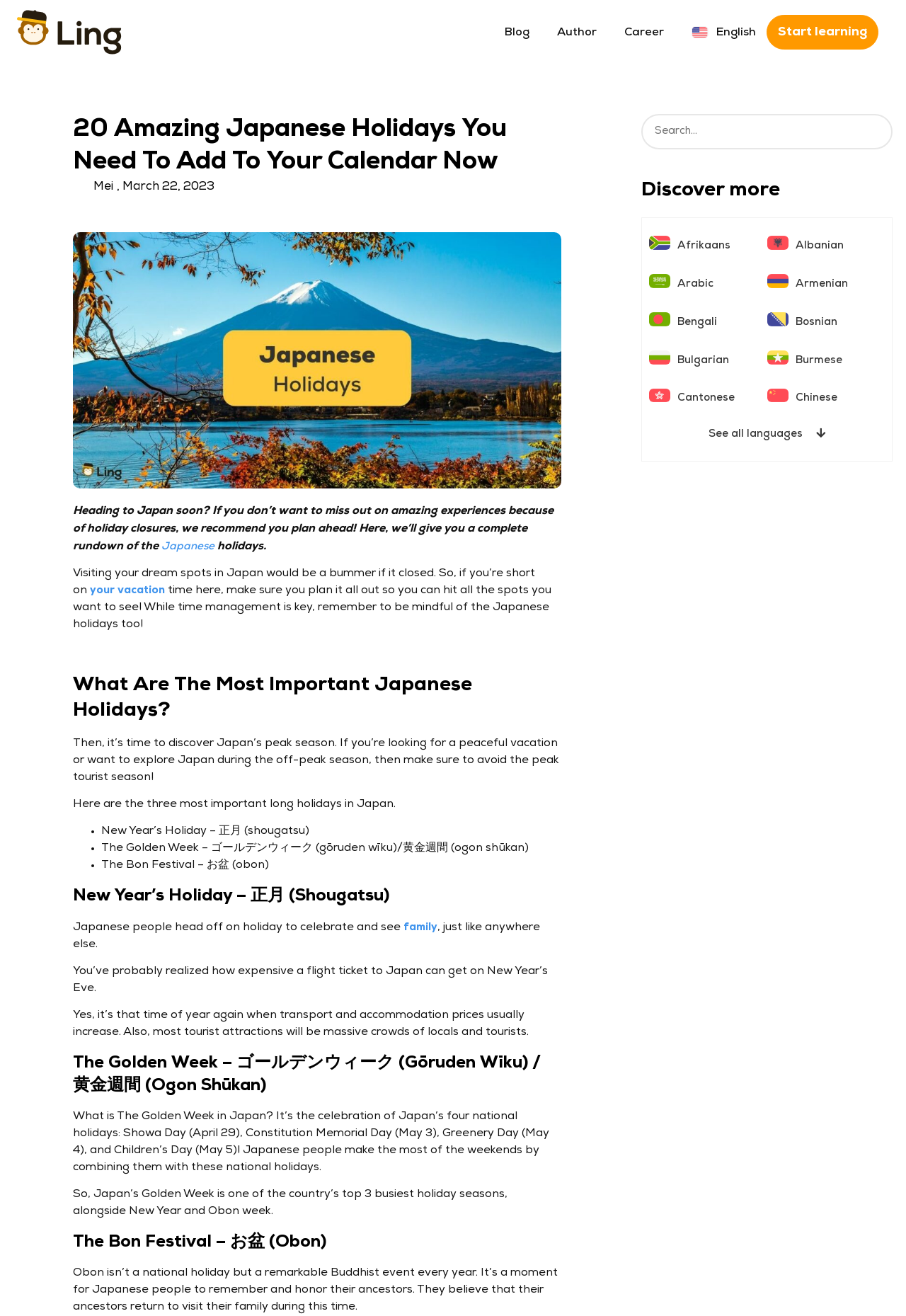What is Obon?
Answer the question in a detailed and comprehensive manner.

Obon is a Buddhist event in Japan where people honor their ancestors. It is believed that during this time, ancestors return to visit their families. Although it is not a national holiday, Obon is a significant event in Japan and is mentioned as an important date to keep in mind when planning a trip to Japan.